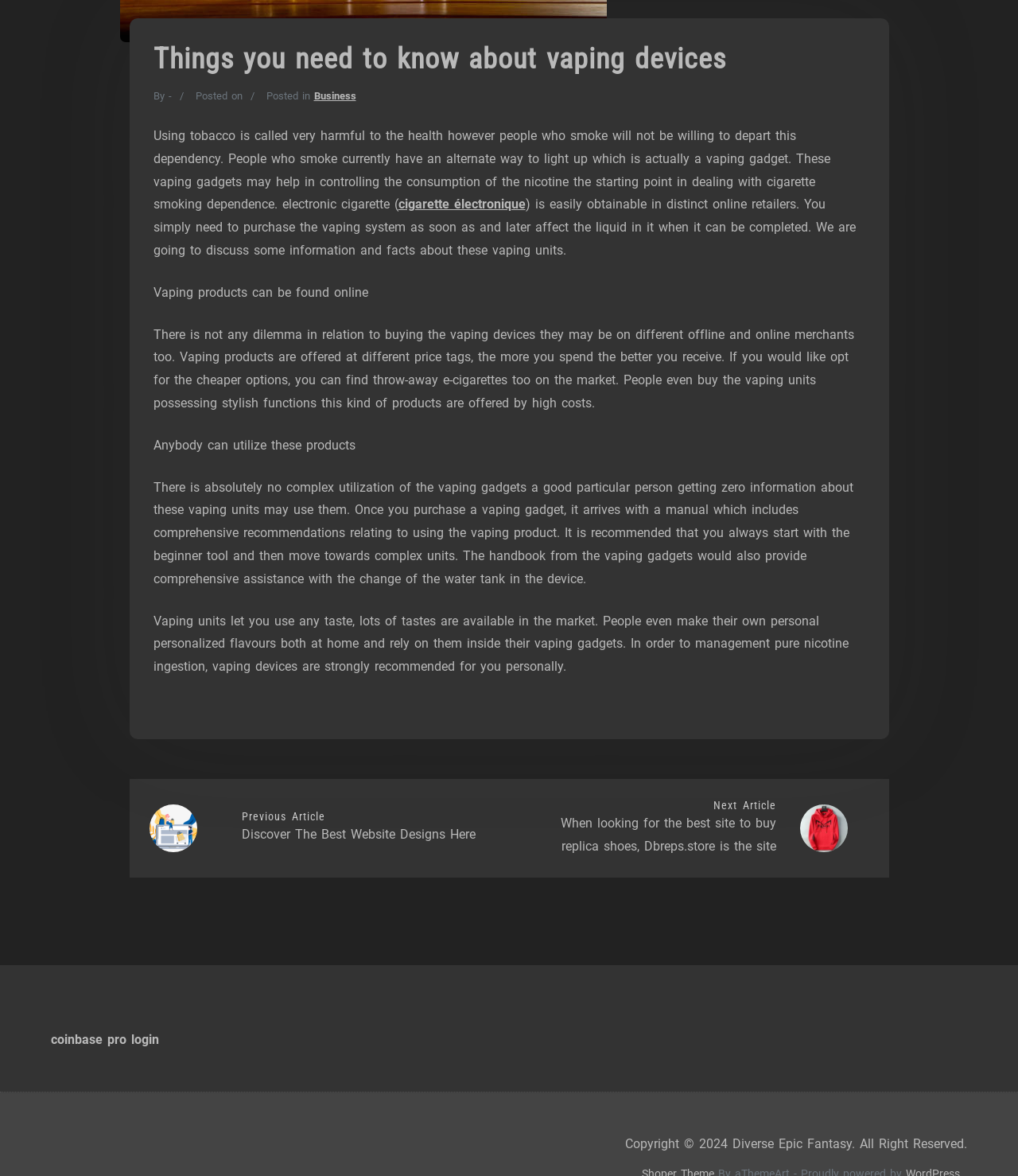Please answer the following query using a single word or phrase: 
What comes with the purchase of a vaping device?

A manual